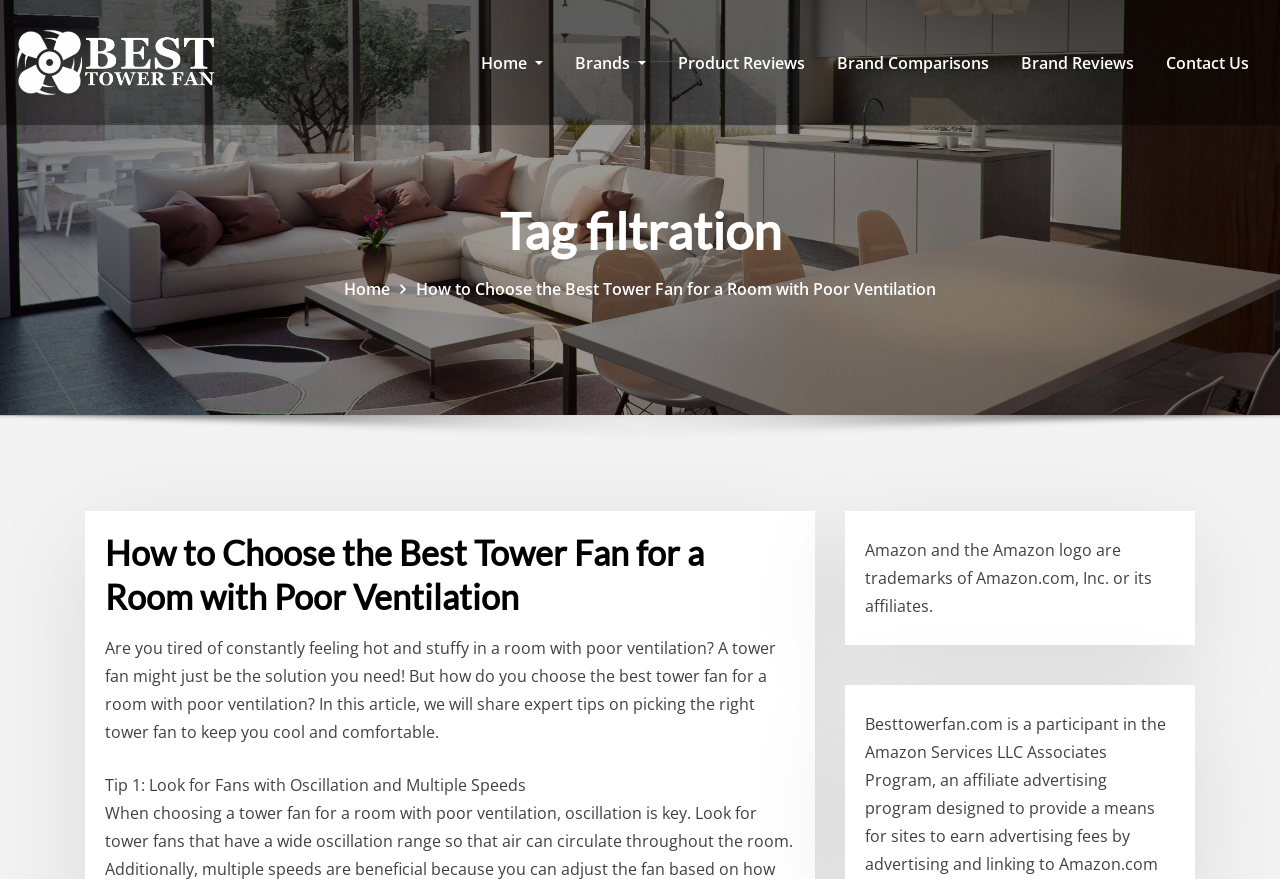What is the relationship between Besttowerfan.com and Amazon?
Using the picture, provide a one-word or short phrase answer.

affiliate